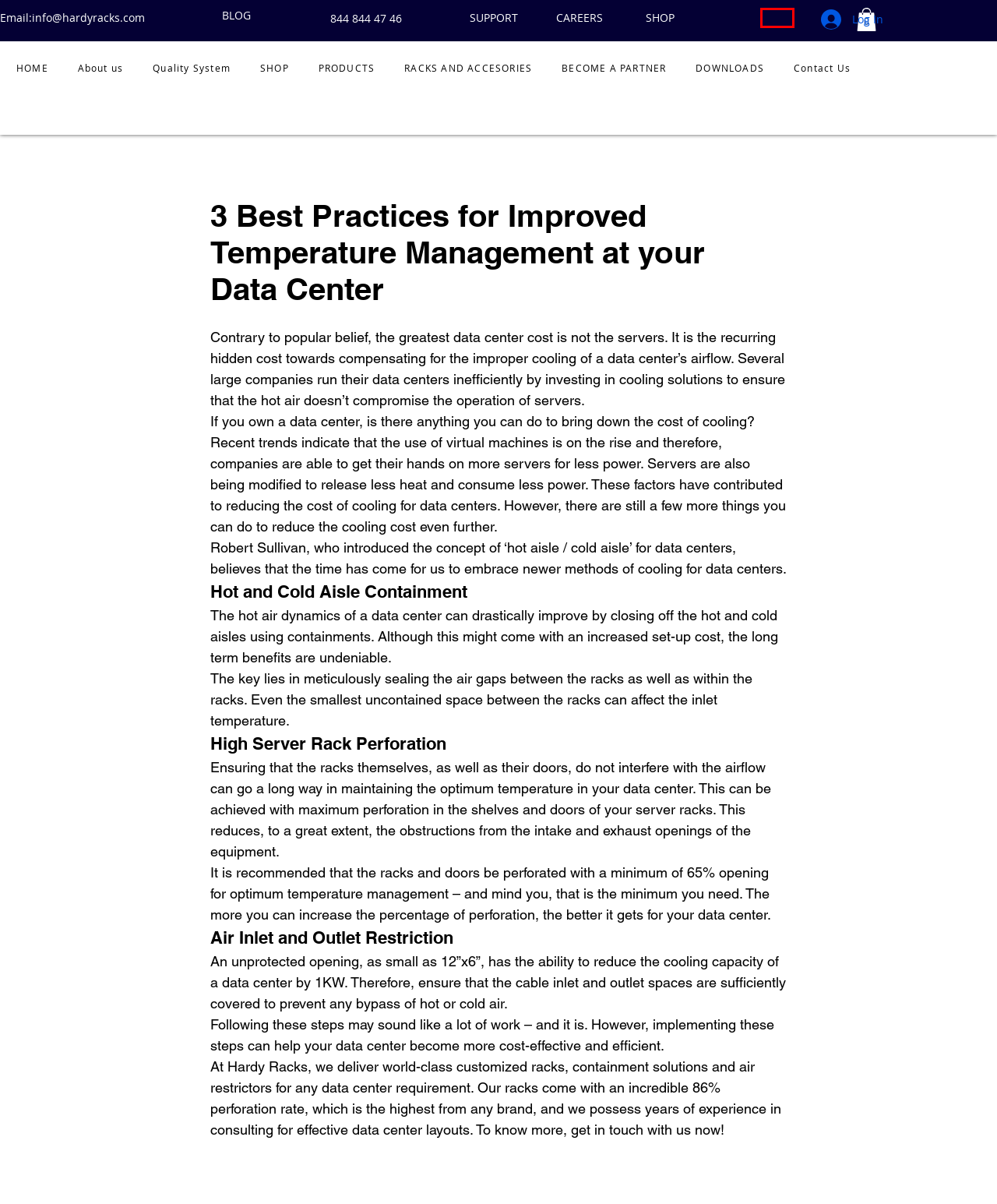You are given a screenshot of a webpage with a red rectangle bounding box around an element. Choose the best webpage description that matches the page after clicking the element in the bounding box. Here are the candidates:
A. Contact Us | Hardy Racks
B. Quality System | Hardy Racks
C. HOME | Hardy Racks
D. CAREERS | Hardy Racks
E. About us  | Hardy Racks
F. Blog
G. Privacy Policy | Hardy Racks
H. SHOP | Hardy Racks

H